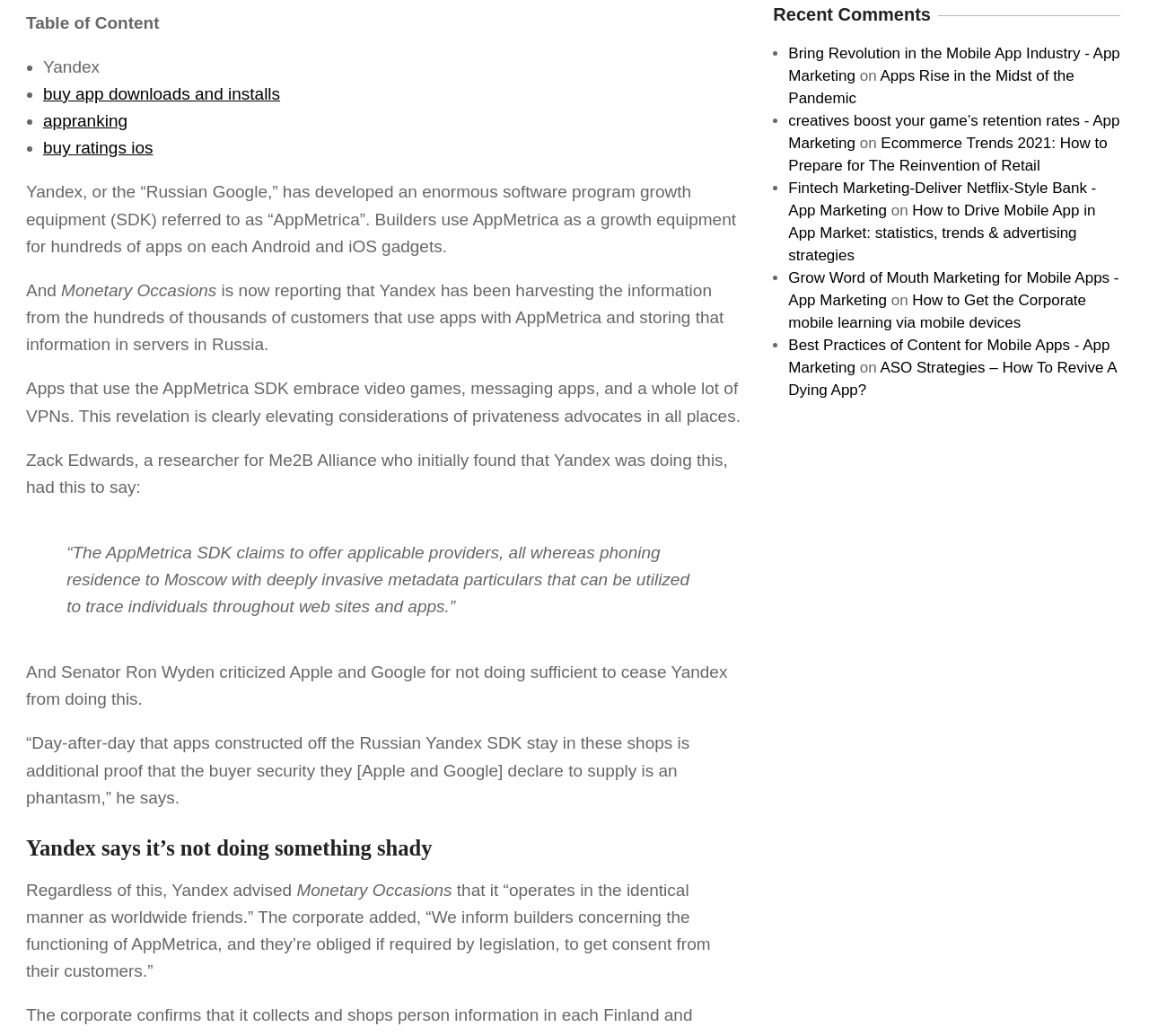Find the bounding box coordinates for the HTML element described in this sentence: "buy ratings ios". Provide the coordinates as four float numbers between 0 and 1, in the format [left, top, right, bottom].

[0.038, 0.134, 0.133, 0.152]